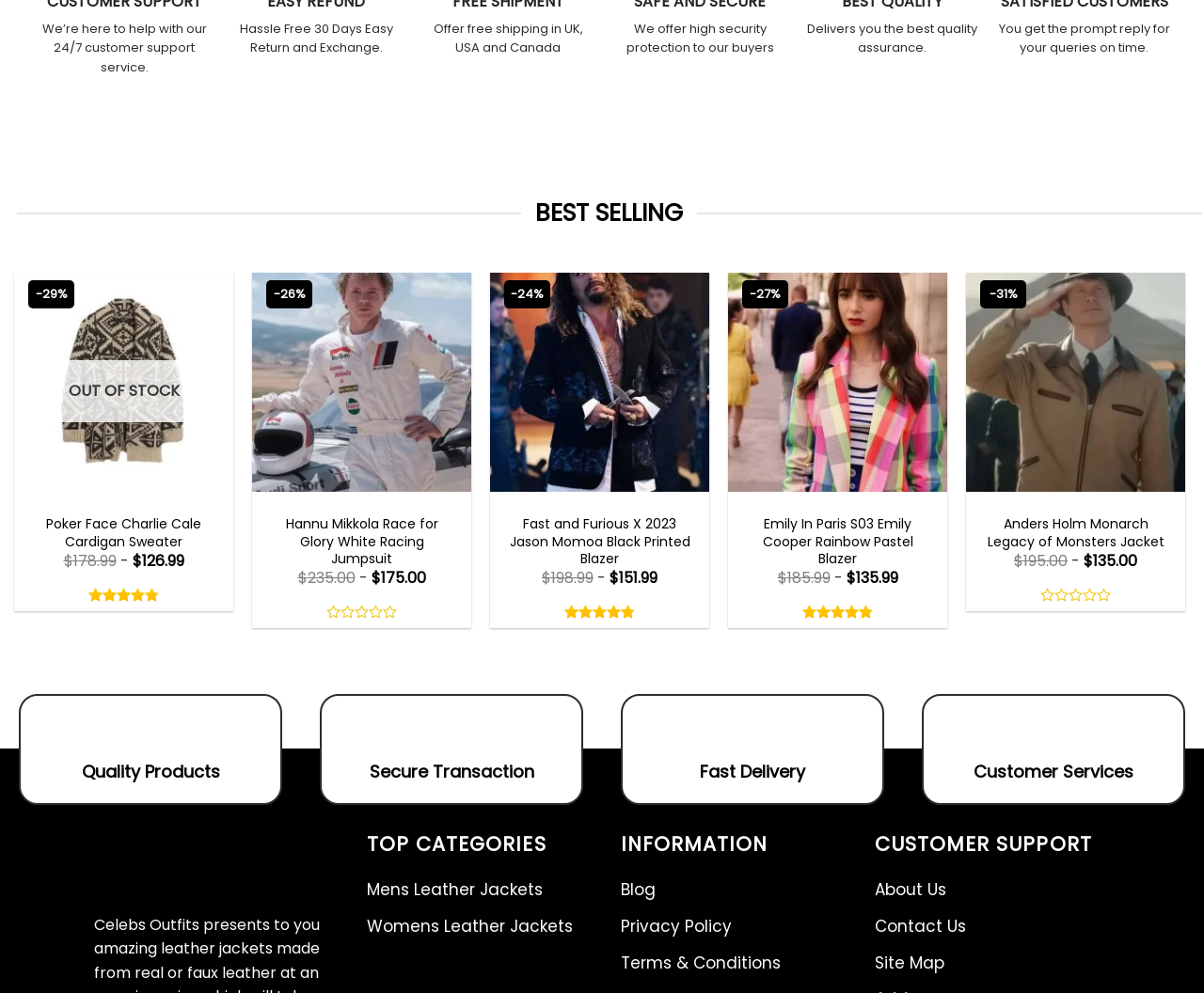Find the bounding box coordinates of the element to click in order to complete the given instruction: "Click on the 'Poker Face Charlie Cale Cardigan Sweater' link."

[0.012, 0.275, 0.194, 0.495]